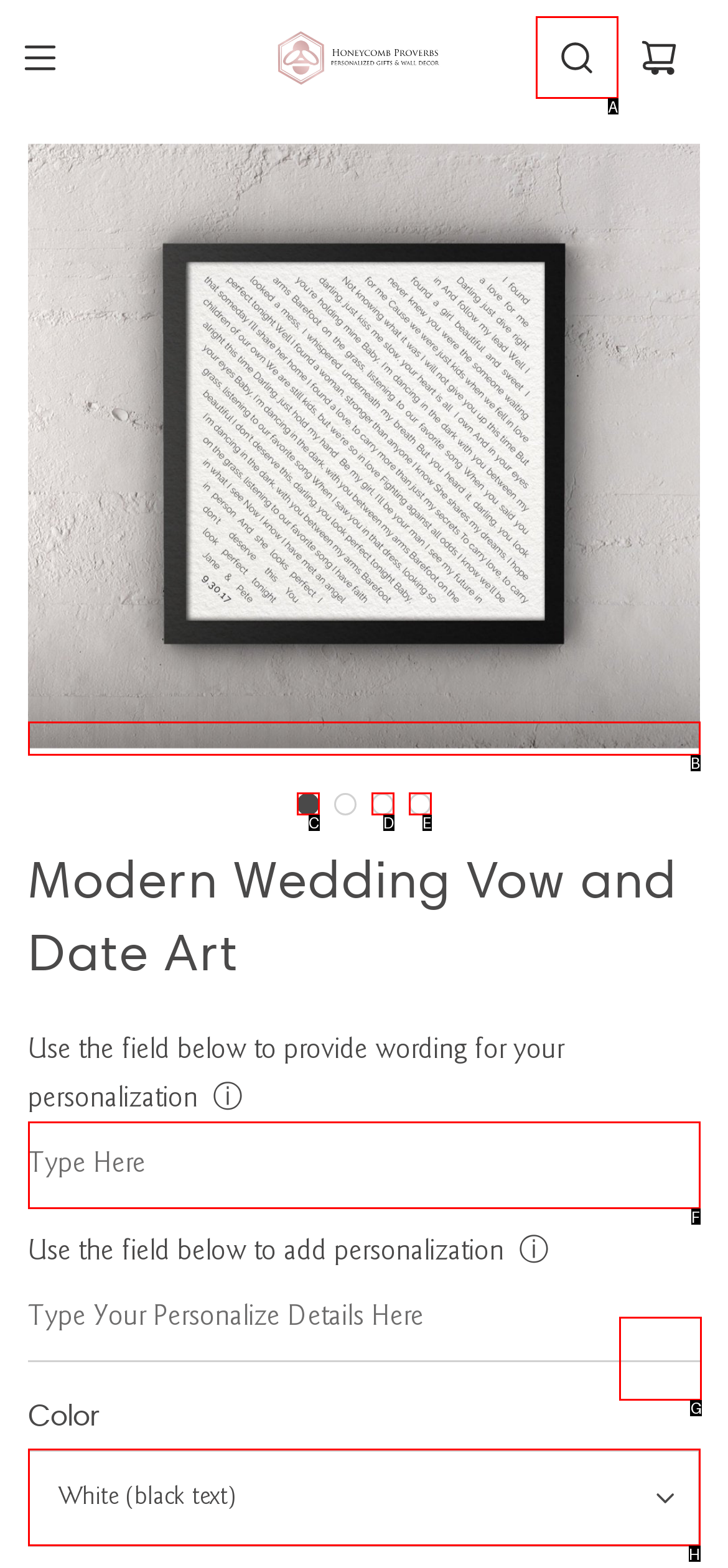Select the proper UI element to click in order to perform the following task: Scroll to top. Indicate your choice with the letter of the appropriate option.

G